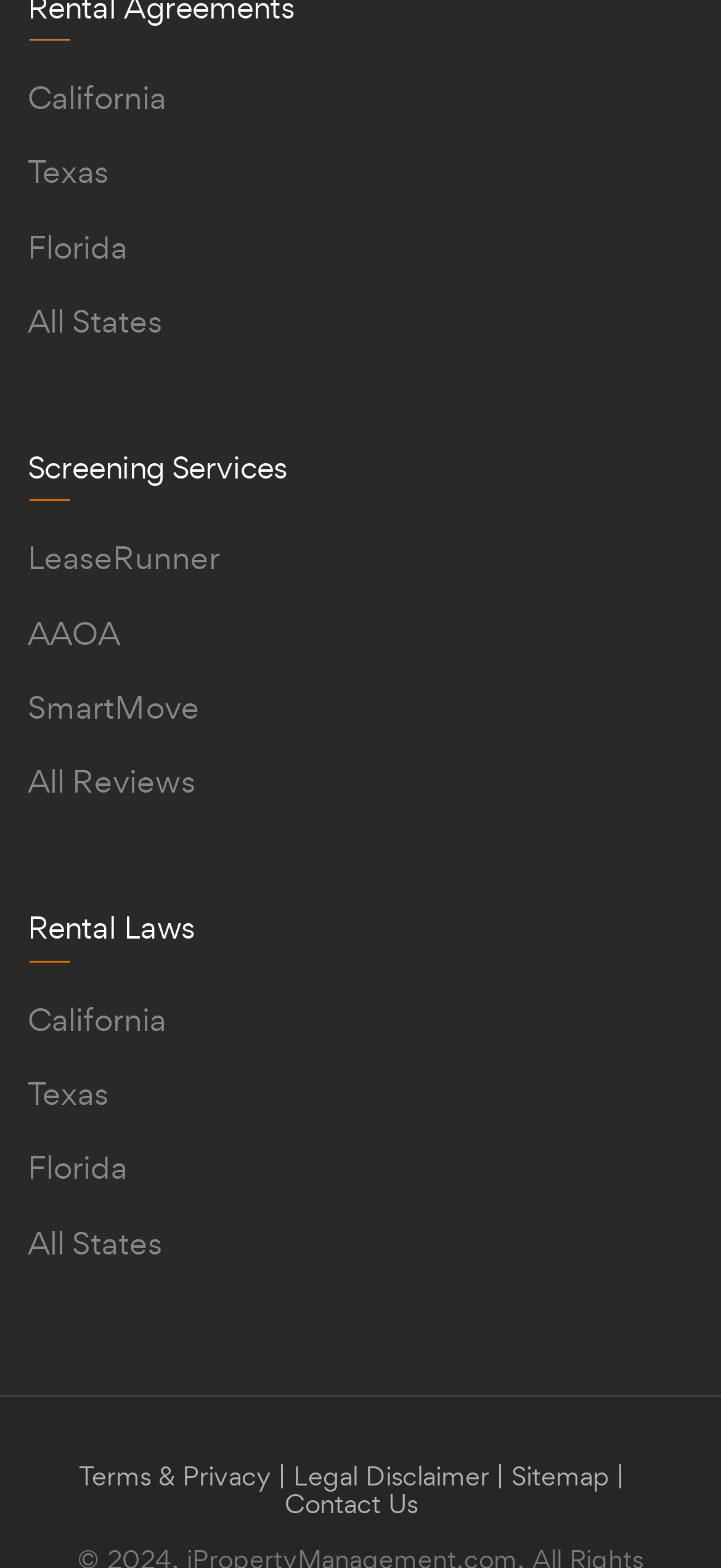Find the bounding box coordinates for the HTML element described as: "Contact Us". The coordinates should consist of four float values between 0 and 1, i.e., [left, top, right, bottom].

[0.395, 0.948, 0.579, 0.97]